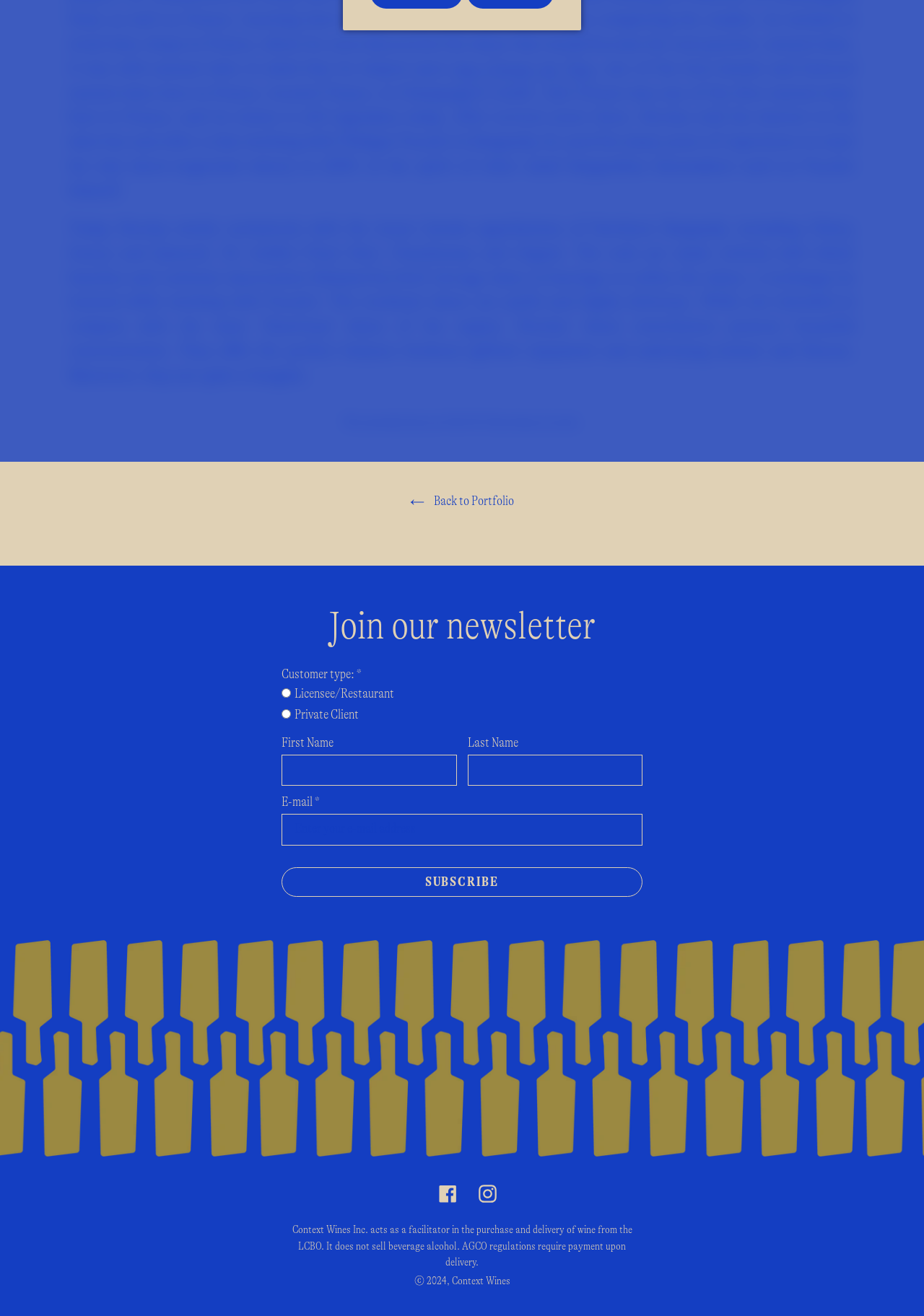Given the description Athenian, predict the bounding box coordinates of the UI element. Ensure the coordinates are in the format (top-left x, top-left y, bottom-right x, bottom-right y) and all values are between 0 and 1.

None